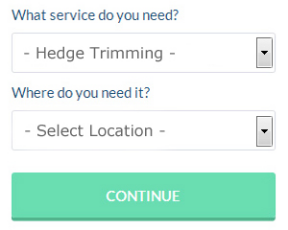How many dropdown menus are present in the interface?
Your answer should be a single word or phrase derived from the screenshot.

Two